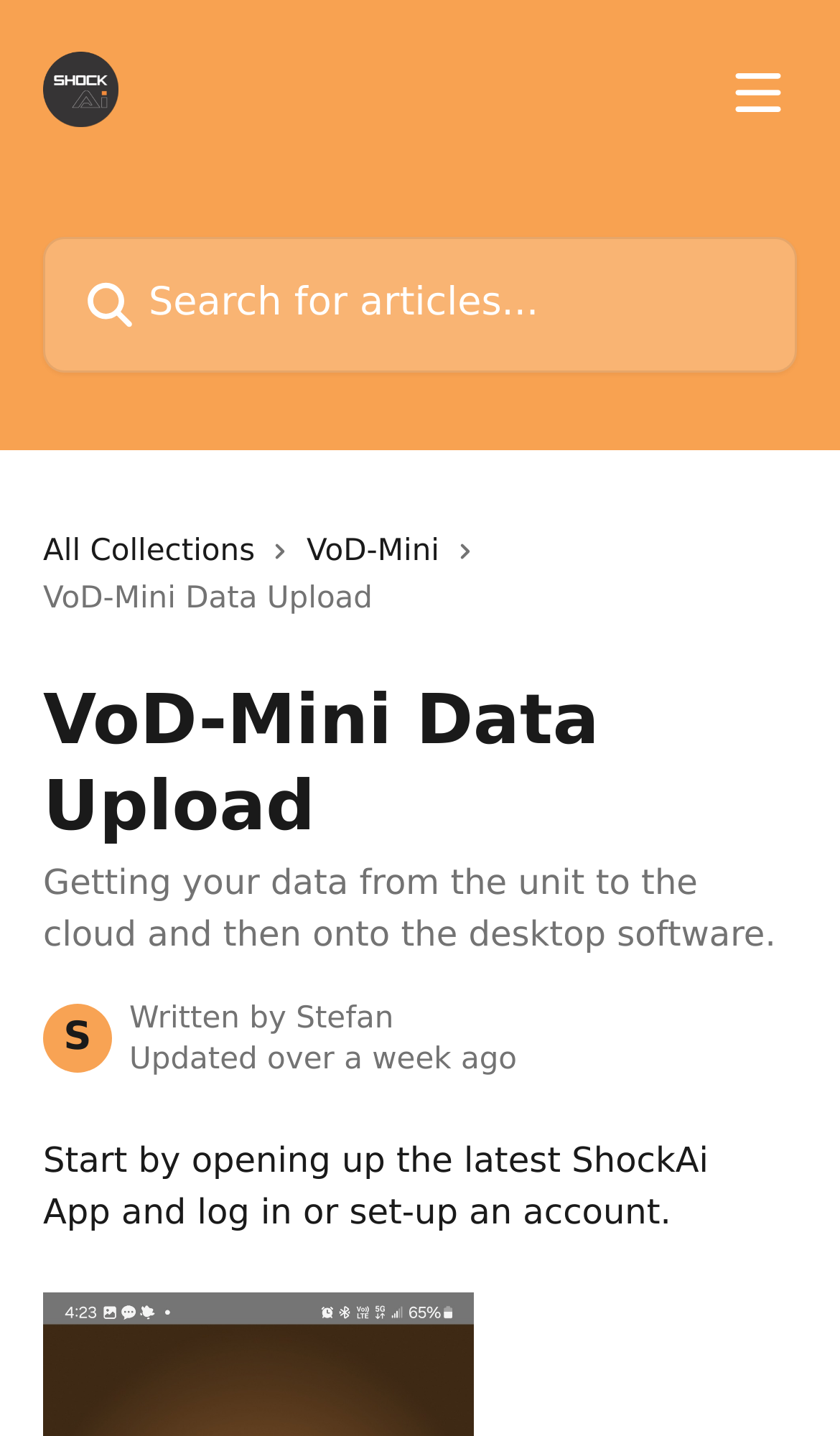What is the name of the data upload process?
Answer the question with detailed information derived from the image.

I found the answer by looking at the static text element with the text 'VoD-Mini Data Upload' in the article section of the webpage.